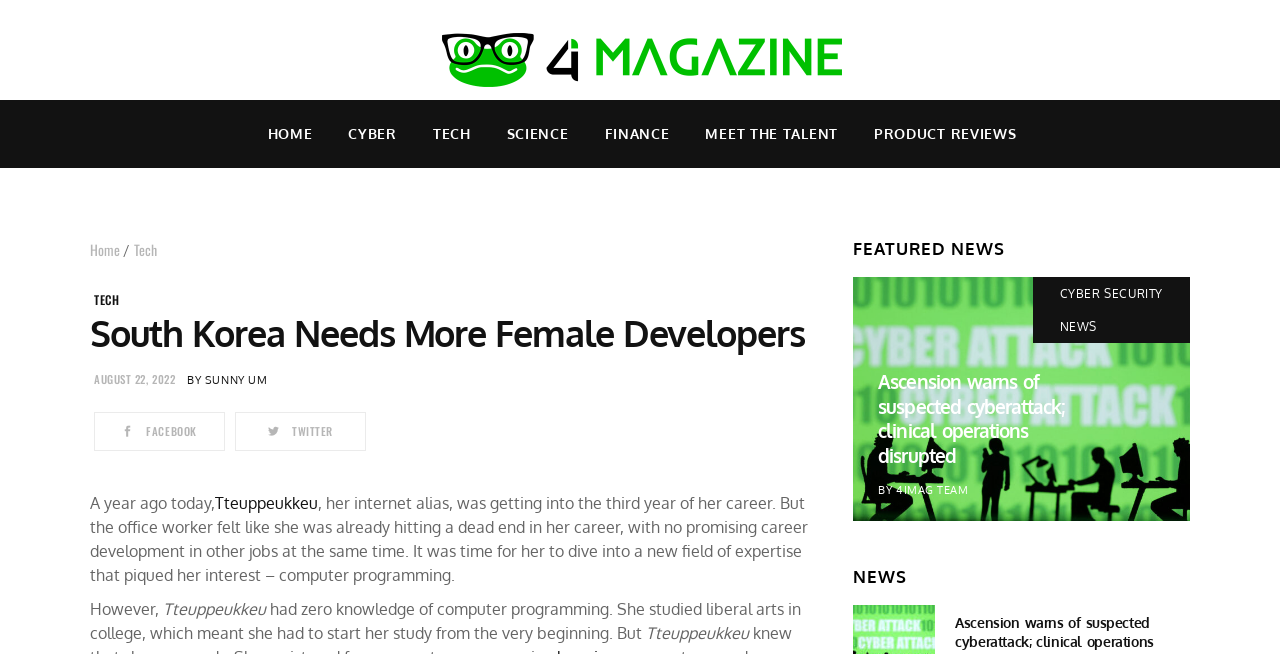Determine the bounding box coordinates for the element that should be clicked to follow this instruction: "View the table for May 2024". The coordinates should be given as four float numbers between 0 and 1, in the format [left, top, right, bottom].

None